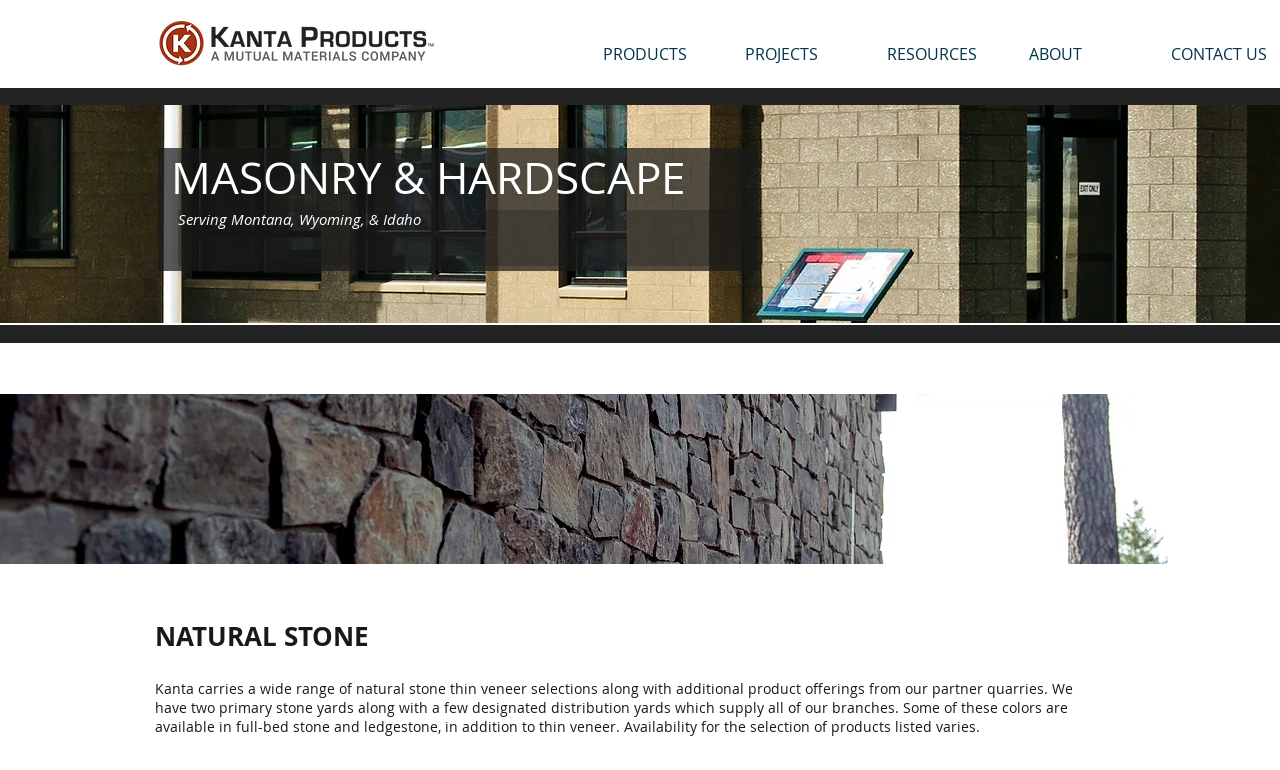Provide a one-word or one-phrase answer to the question:
What is the file name of the image on the page?

Bitterroot_Wall.jpg